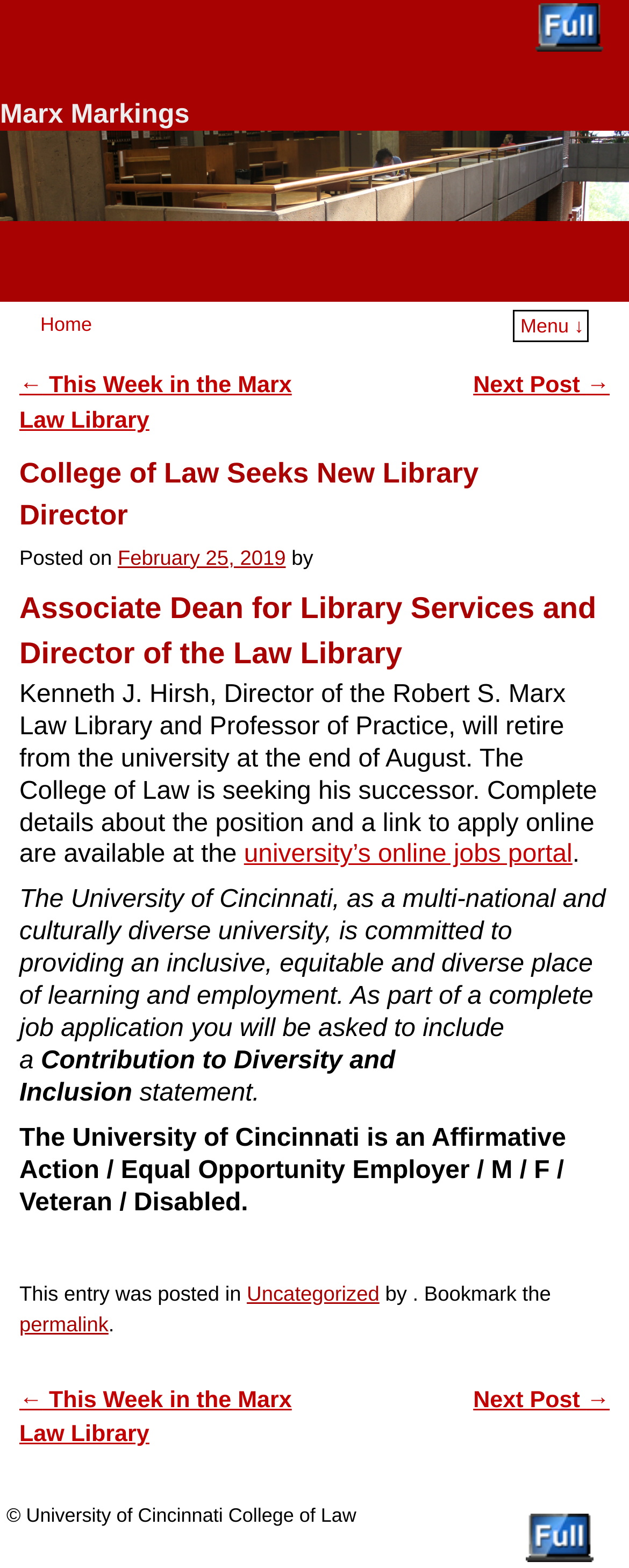Please identify the bounding box coordinates of the clickable area that will allow you to execute the instruction: "Read the College of Law Seeks New Library Director article".

[0.031, 0.288, 0.969, 0.879]